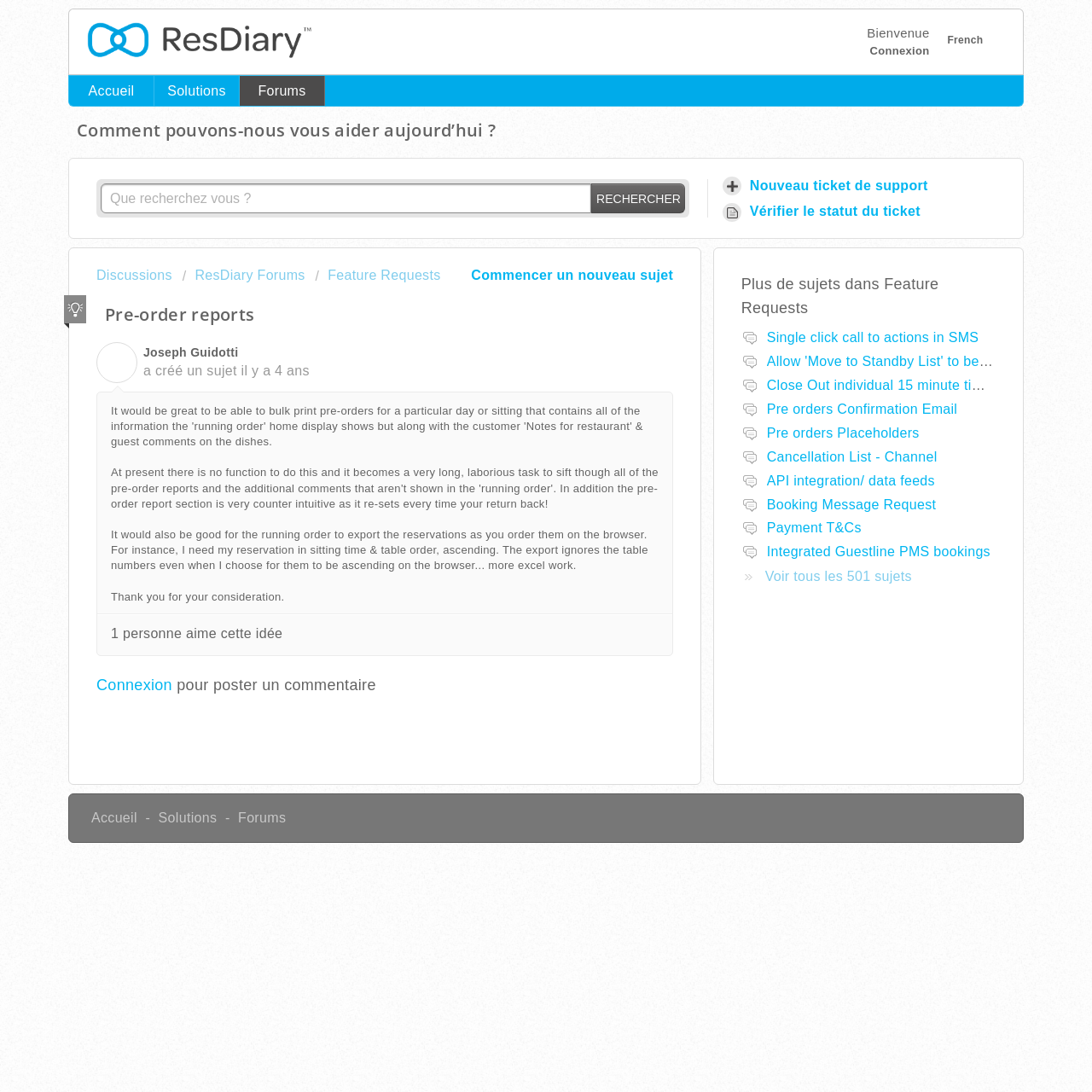Locate the bounding box coordinates of the clickable part needed for the task: "post a comment".

[0.088, 0.619, 0.158, 0.635]